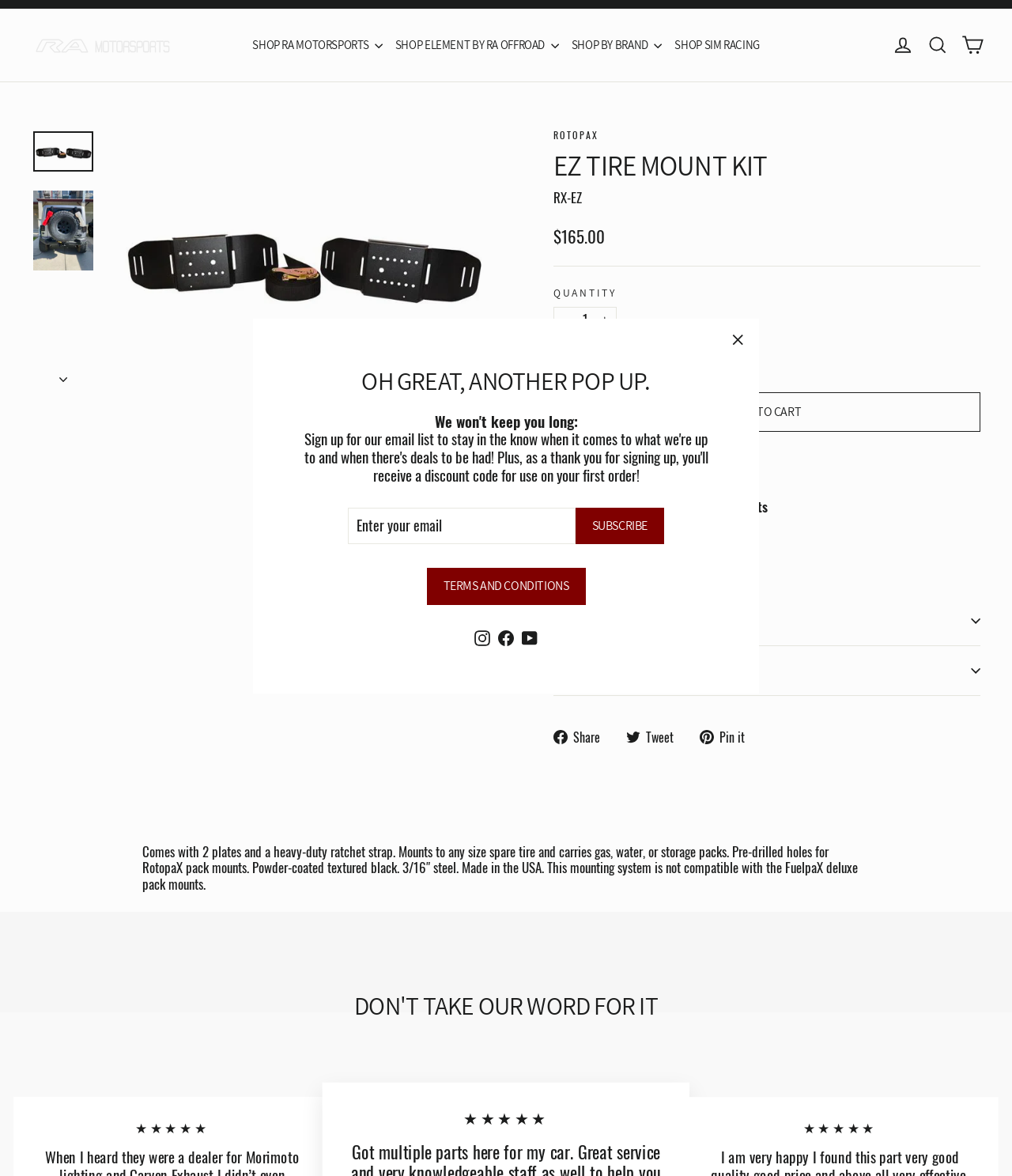What is the brand of the product?
Refer to the image and give a detailed response to the question.

I found the answer by looking at the top navigation bar, which has a link to 'RA MOTORSPORTS'. This suggests that the product is from the RA Motorsports brand.